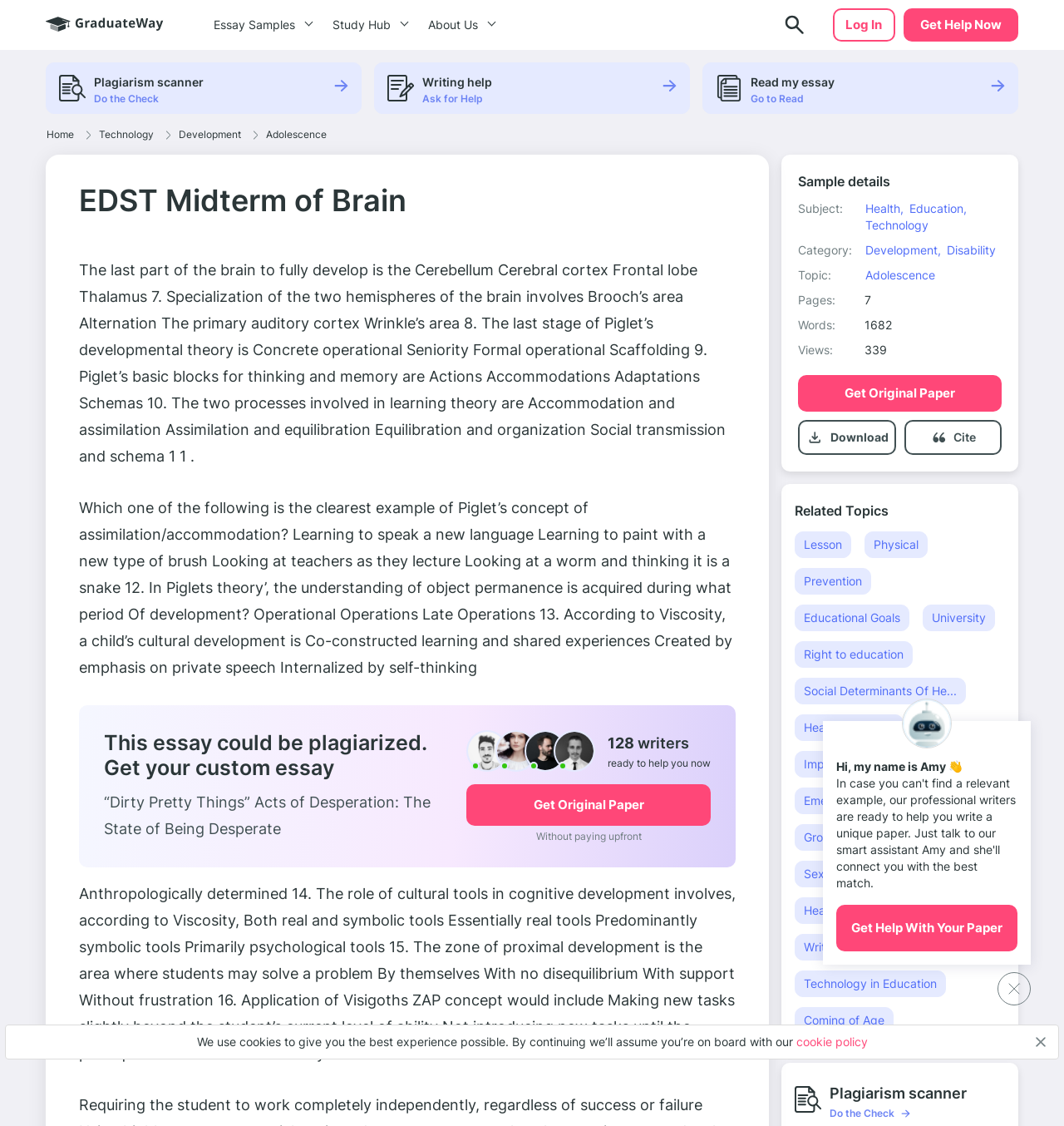Please specify the bounding box coordinates of the clickable region to carry out the following instruction: "Click the 'Get Help Now' button". The coordinates should be four float numbers between 0 and 1, in the format [left, top, right, bottom].

[0.865, 0.015, 0.941, 0.029]